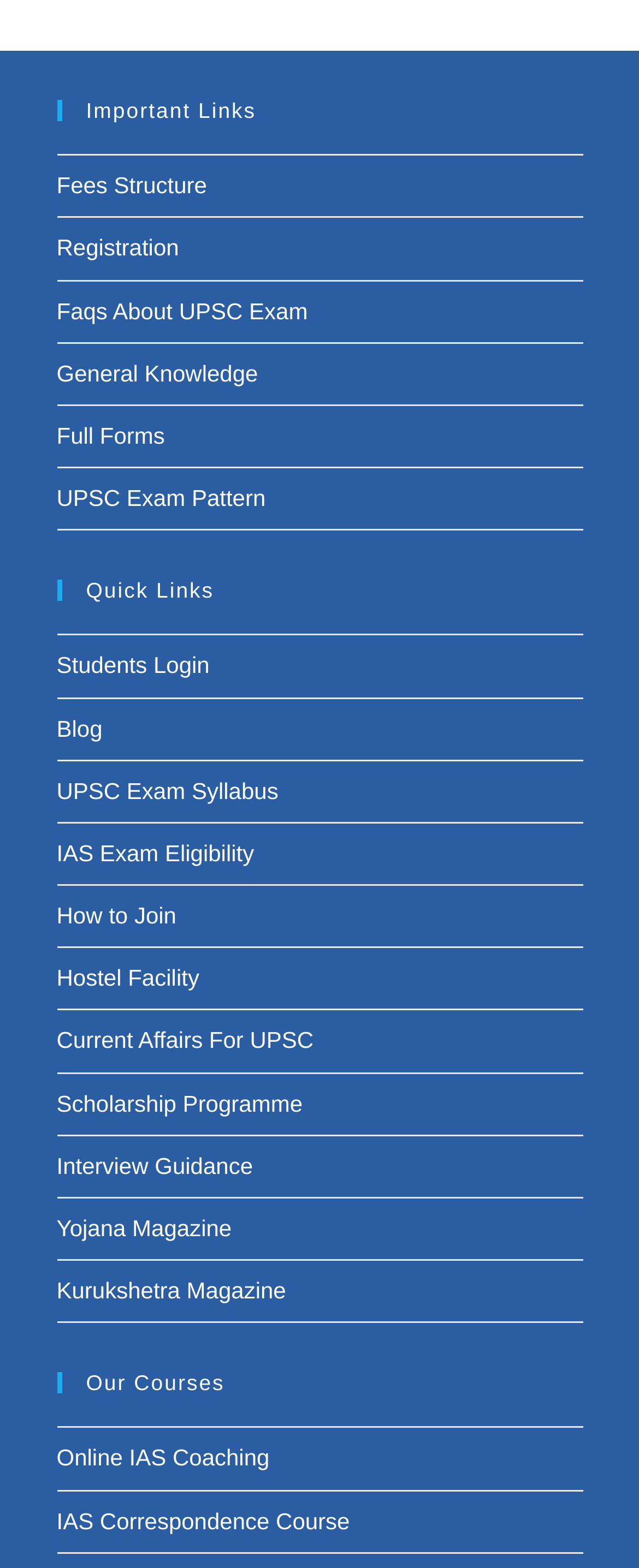What is the first course mentioned on the webpage?
Could you give a comprehensive explanation in response to this question?

I looked at the 'Our Courses' section and found that the first course mentioned is 'Online IAS Coaching', which is likely a course related to IAS exam preparation.